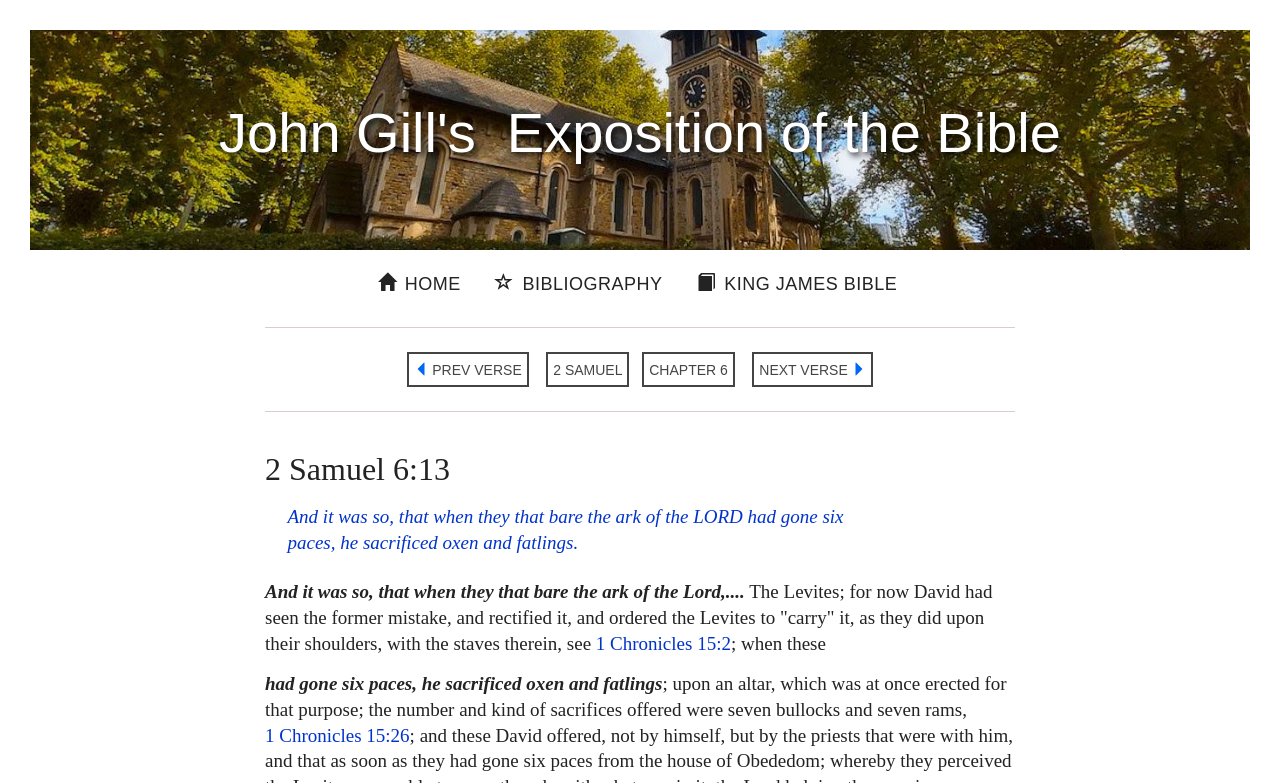Locate the bounding box coordinates of the area that needs to be clicked to fulfill the following instruction: "go to home page". The coordinates should be in the format of four float numbers between 0 and 1, namely [left, top, right, bottom].

[0.287, 0.34, 0.368, 0.386]